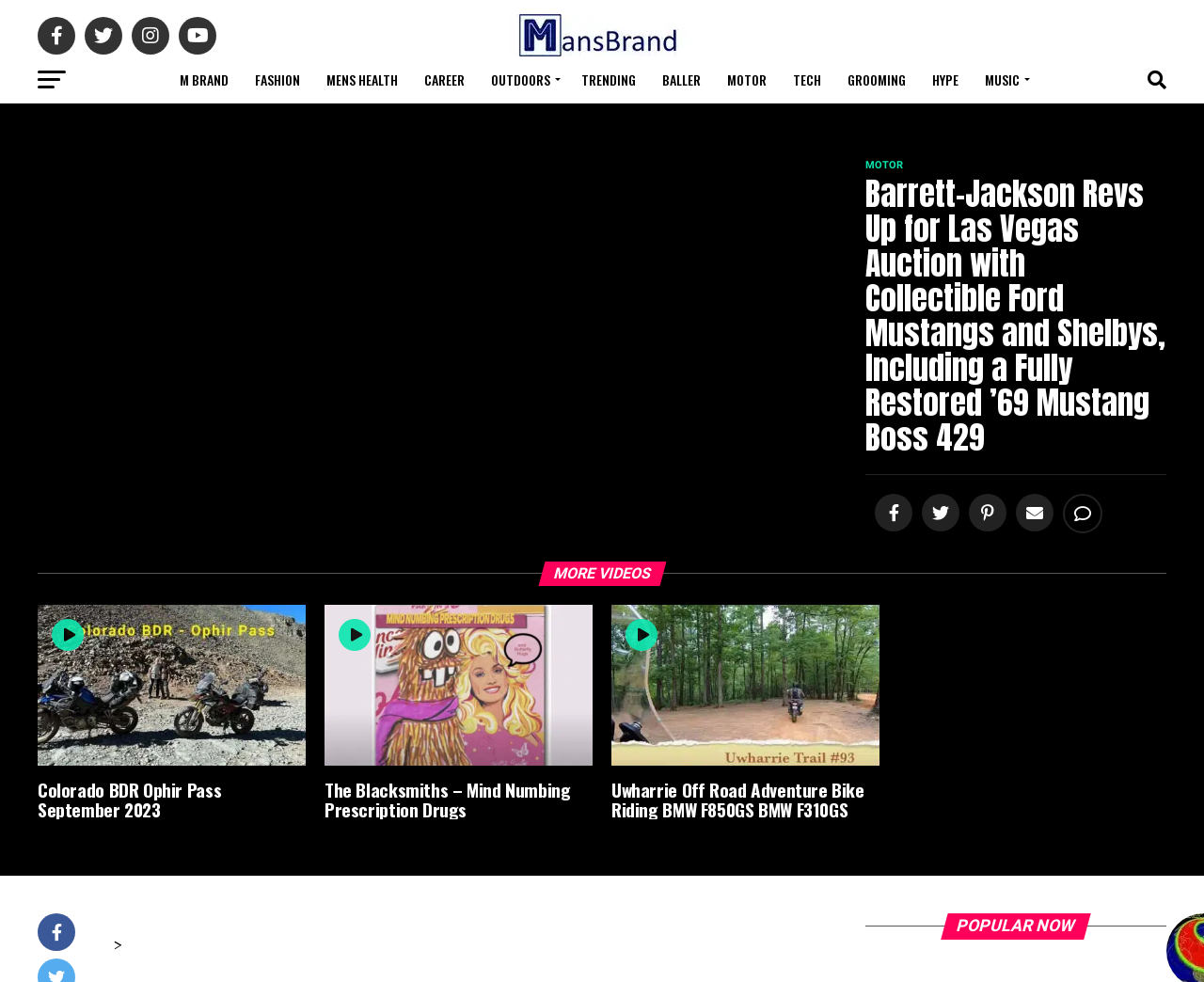What is the title of the main article? Refer to the image and provide a one-word or short phrase answer.

Barrett-Jackson Revs Up for Las Vegas Auction